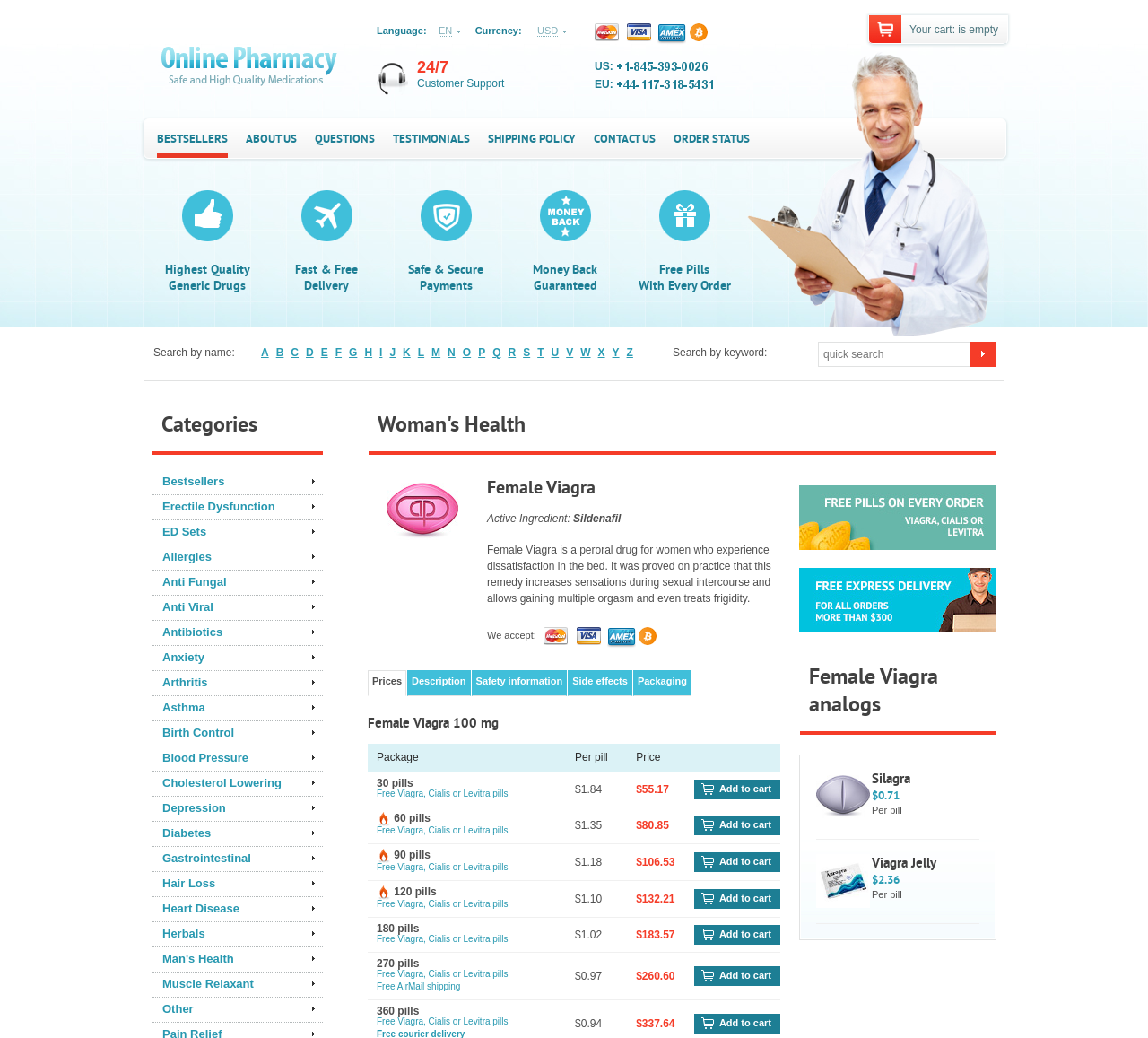From the element description: "Free Pills With Every Order", extract the bounding box coordinates of the UI element. The coordinates should be expressed as four float numbers between 0 and 1, in the order [left, top, right, bottom].

[0.553, 0.183, 0.639, 0.283]